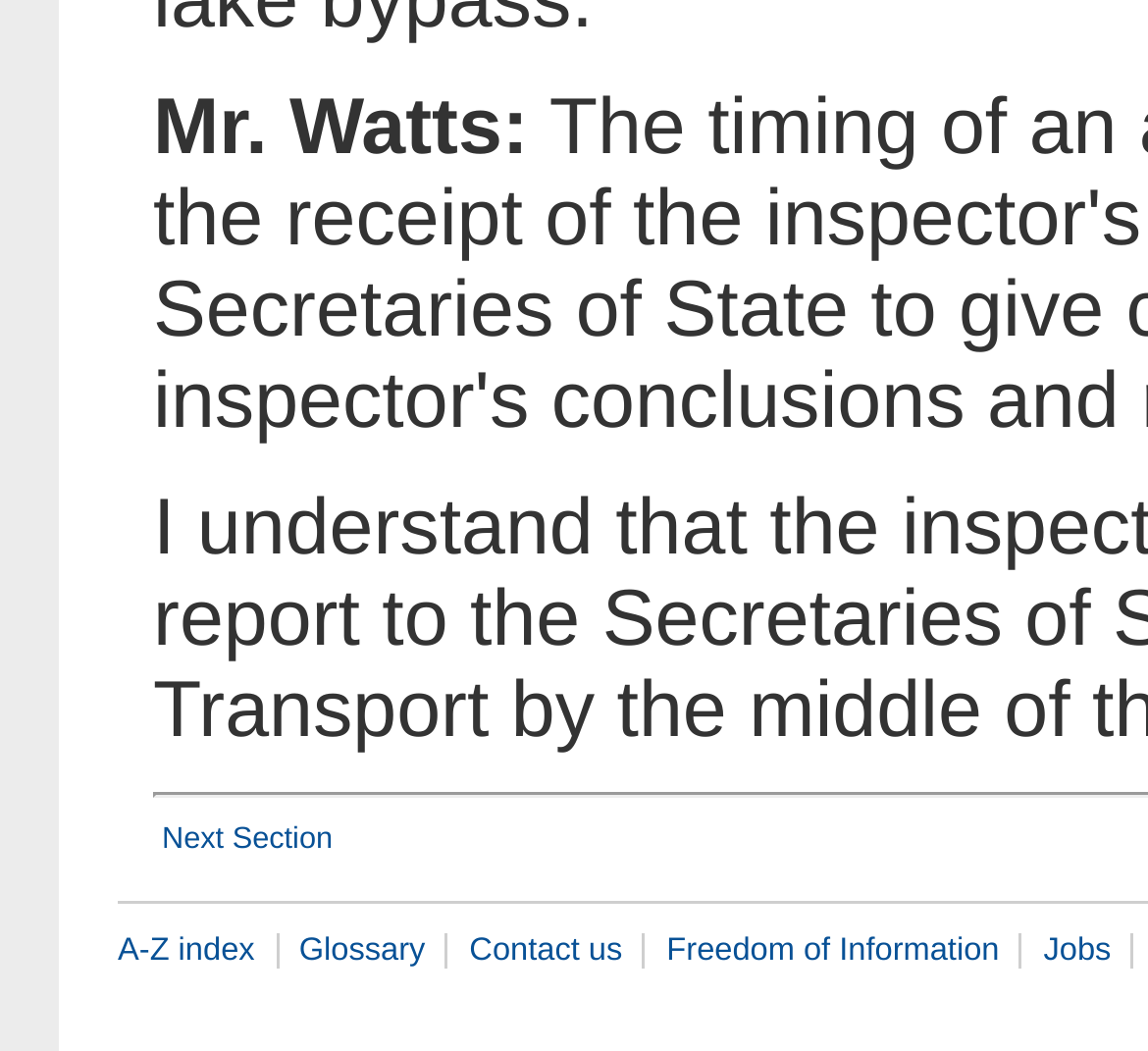What is the text of the link next to 'Mr. Watts:'?
Look at the image and answer the question using a single word or phrase.

Next Section